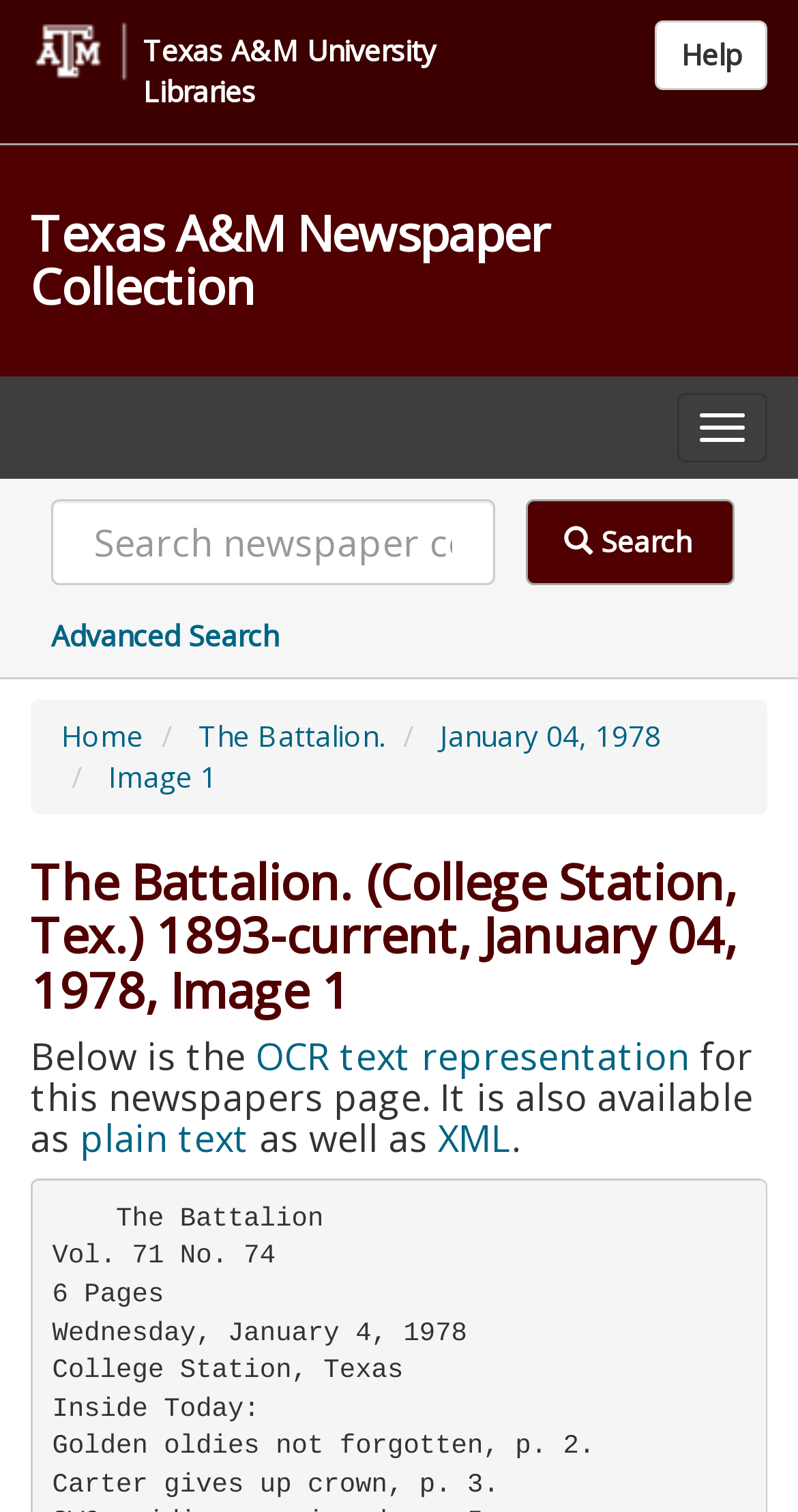Find the bounding box coordinates of the clickable region needed to perform the following instruction: "View advanced search options". The coordinates should be provided as four float numbers between 0 and 1, i.e., [left, top, right, bottom].

[0.064, 0.407, 0.349, 0.433]